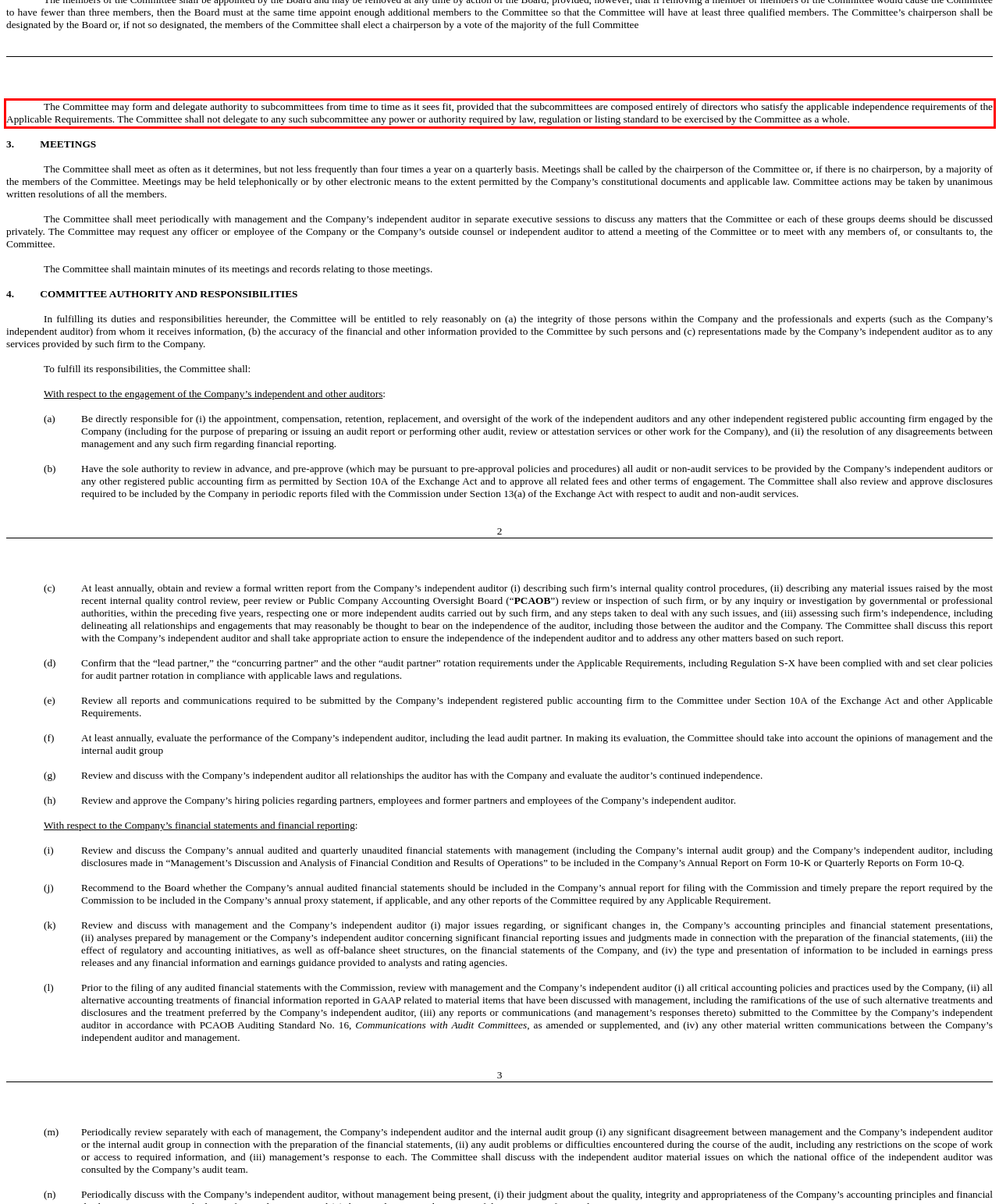Please identify and extract the text from the UI element that is surrounded by a red bounding box in the provided webpage screenshot.

The Committee may form and delegate authority to subcommittees from time to time as it sees fit, provided that the subcommittees are composed entirely of directors who satisfy the applicable independence requirements of the Applicable Requirements. The Committee shall not delegate to any such subcommittee any power or authority required by law, regulation or listing standard to be exercised by the Committee as a whole.